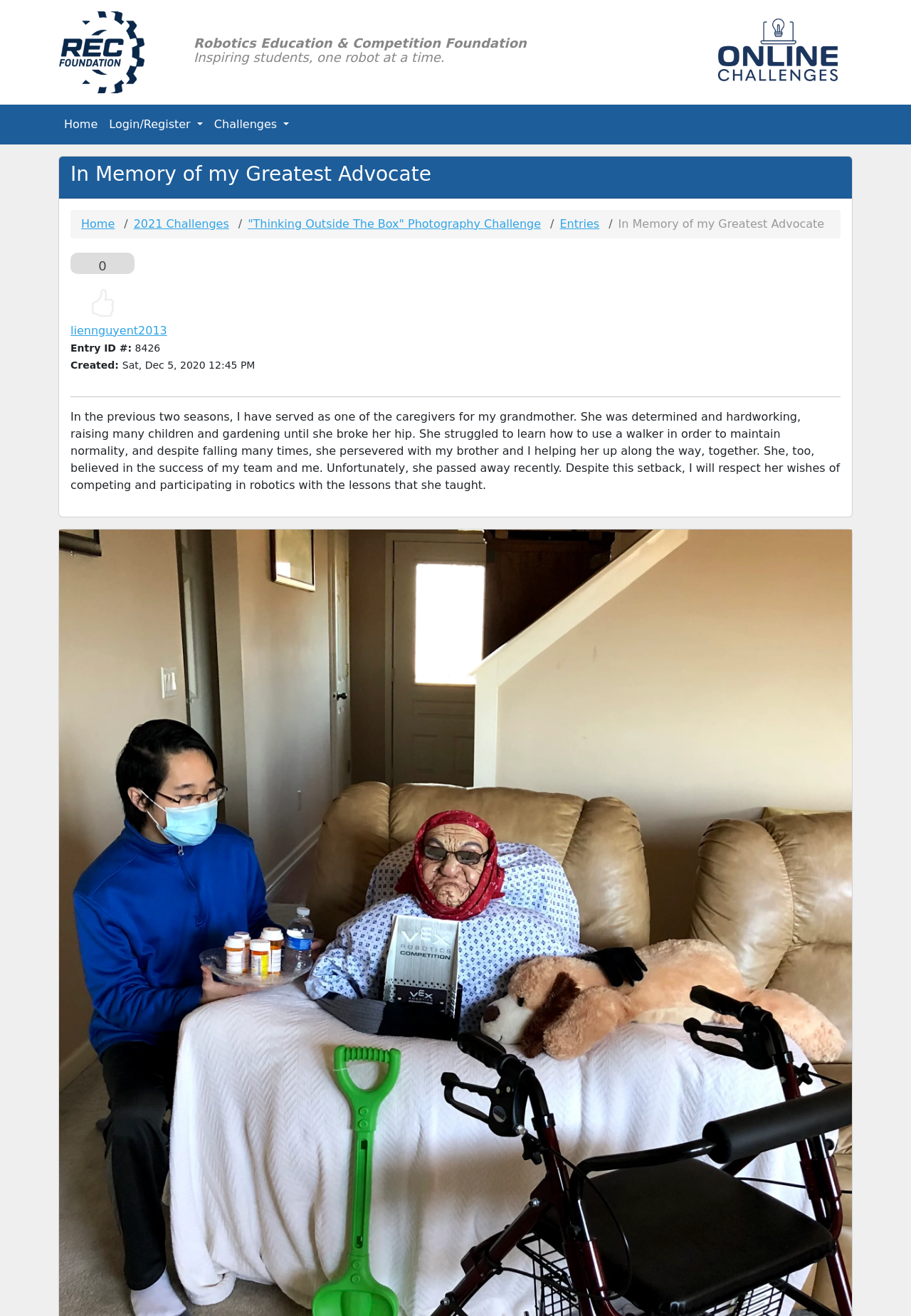Provide the bounding box coordinates of the area you need to click to execute the following instruction: "Click the 'Thinking Outside The Box' Photography Challenge link".

[0.272, 0.165, 0.594, 0.175]